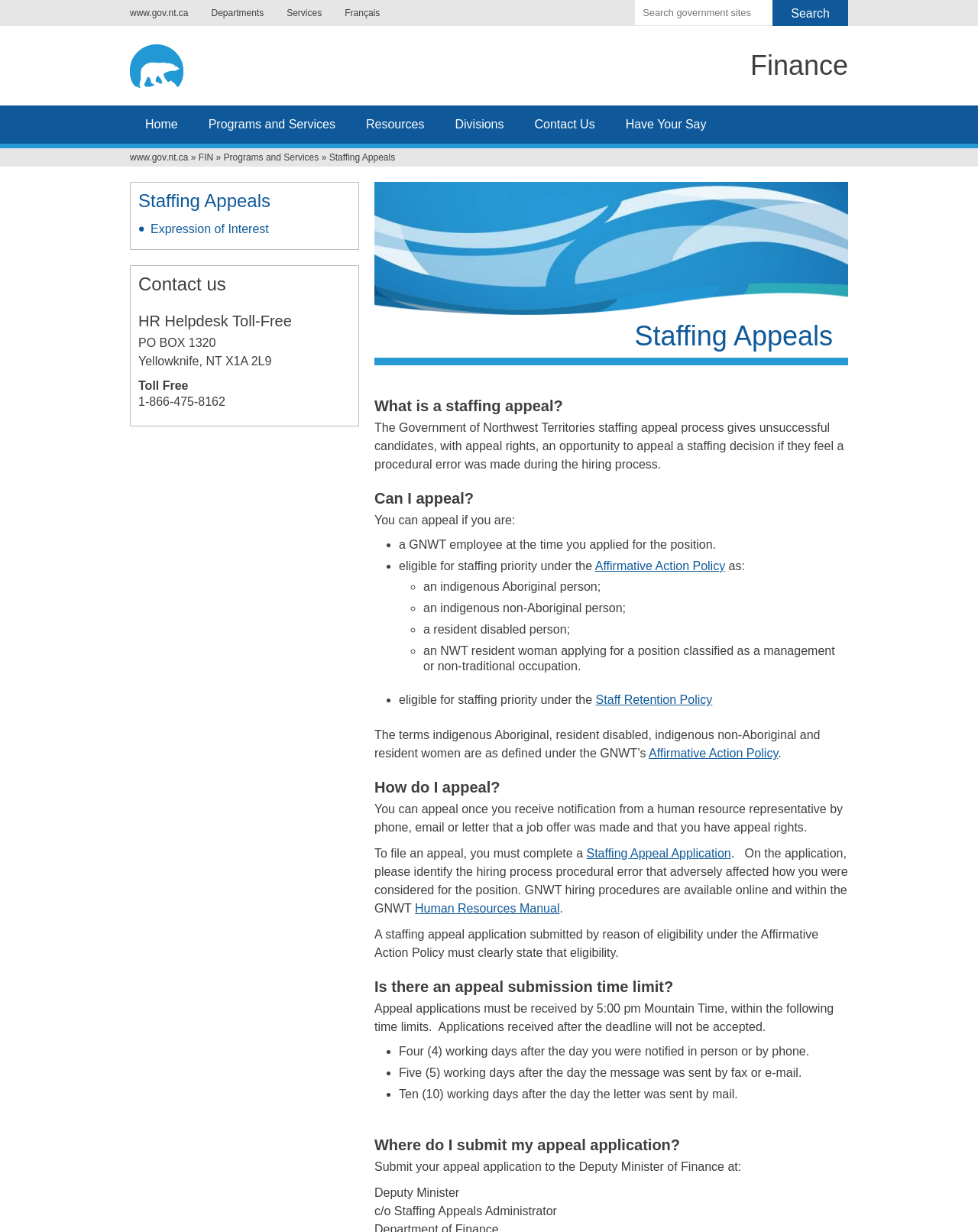Kindly provide the bounding box coordinates of the section you need to click on to fulfill the given instruction: "Contact Us".

[0.531, 0.086, 0.624, 0.117]